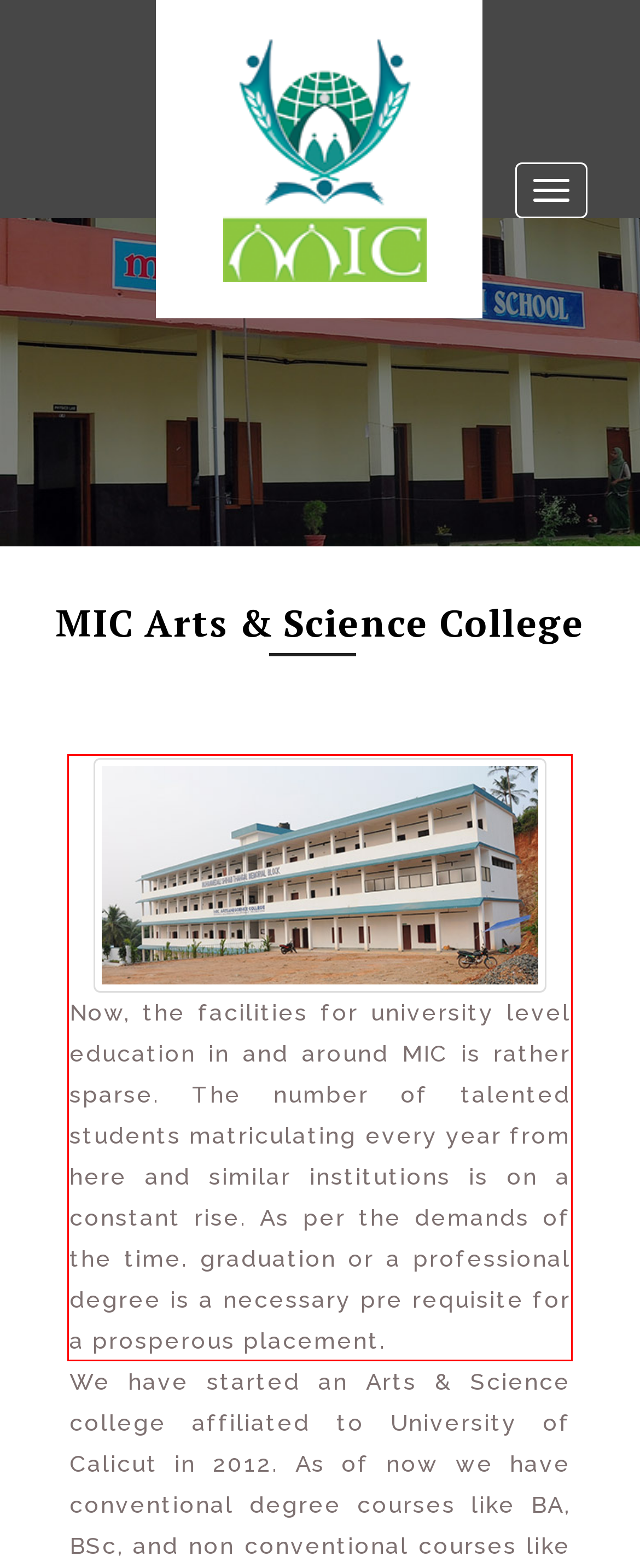Please take the screenshot of the webpage, find the red bounding box, and generate the text content that is within this red bounding box.

Now, the facilities for university level education in and around MIC is rather sparse. The number of talented students matriculating every year from here and similar institutions is on a constant rise. As per the demands of the time. graduation or a professional degree is a necessary pre requisite for a prosperous placement.